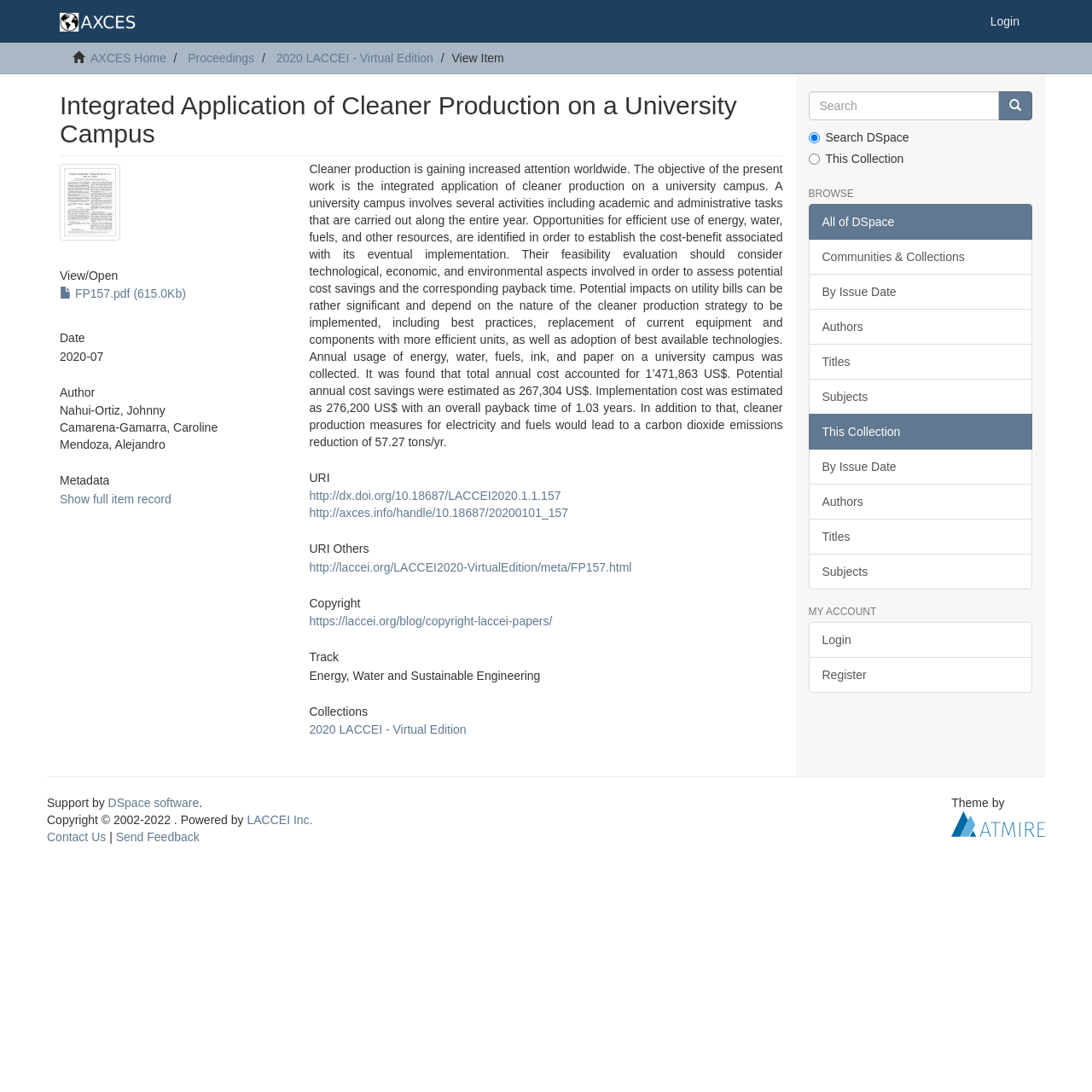What is the estimated cost savings of implementing cleaner production measures?
Look at the image and respond to the question as thoroughly as possible.

The estimated cost savings of implementing cleaner production measures can be found in the static text element which states that 'Potential annual cost savings were estimated as 267,304 US$'.